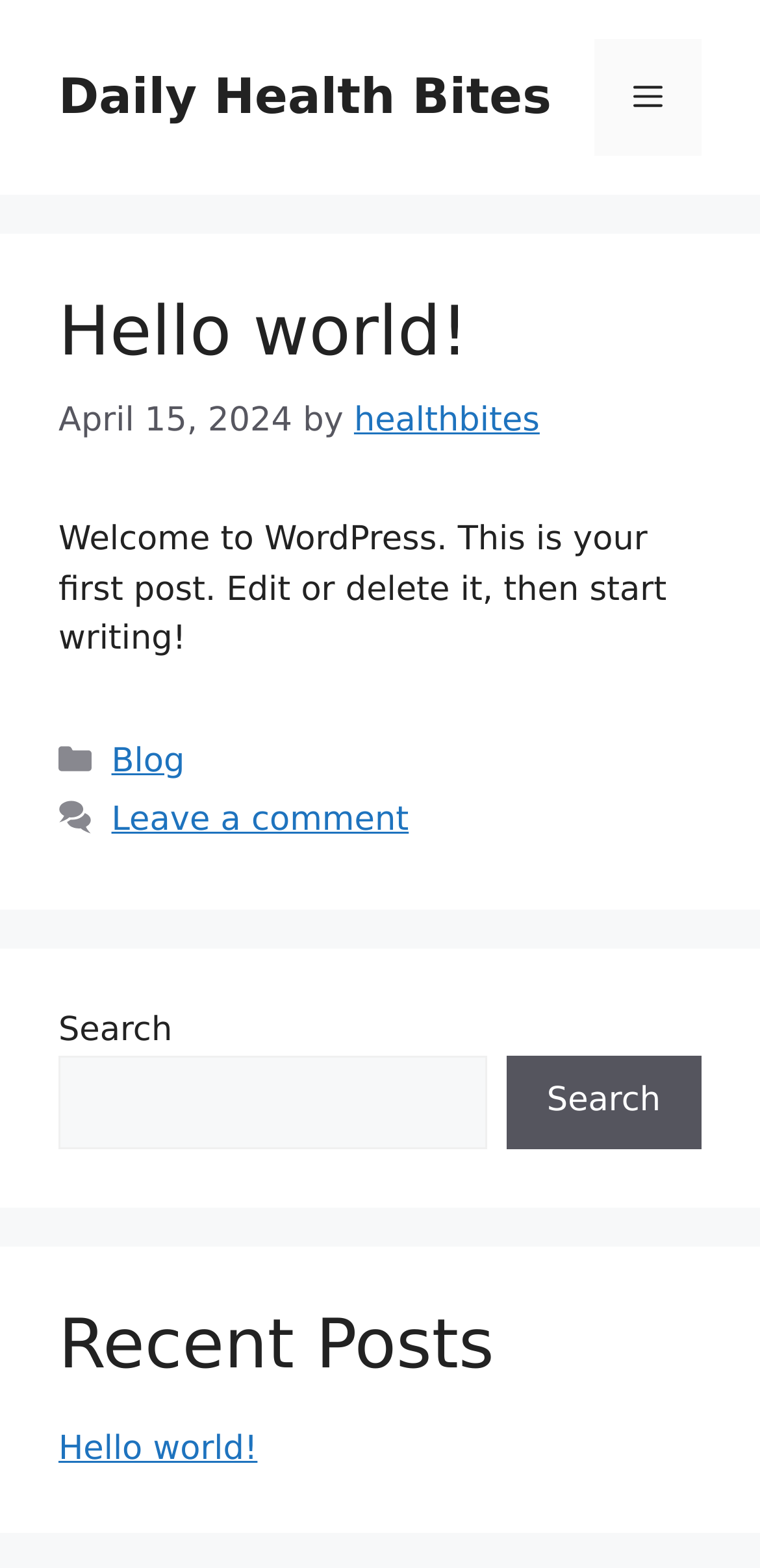What is the date of the first article?
Please provide a single word or phrase as your answer based on the image.

April 15, 2024